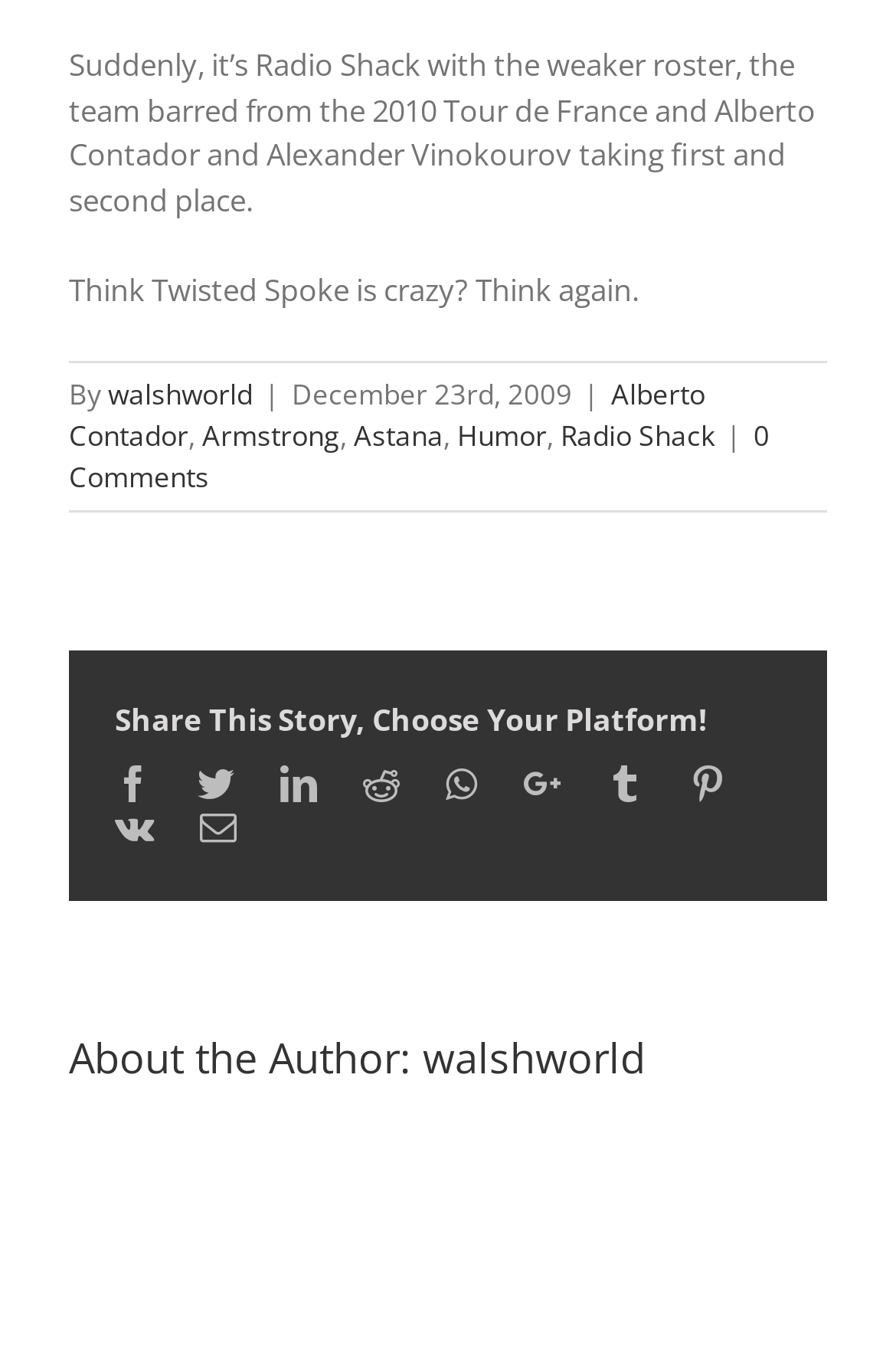Point out the bounding box coordinates of the section to click in order to follow this instruction: "Read more about the author walshworld".

[0.472, 0.761, 0.721, 0.801]